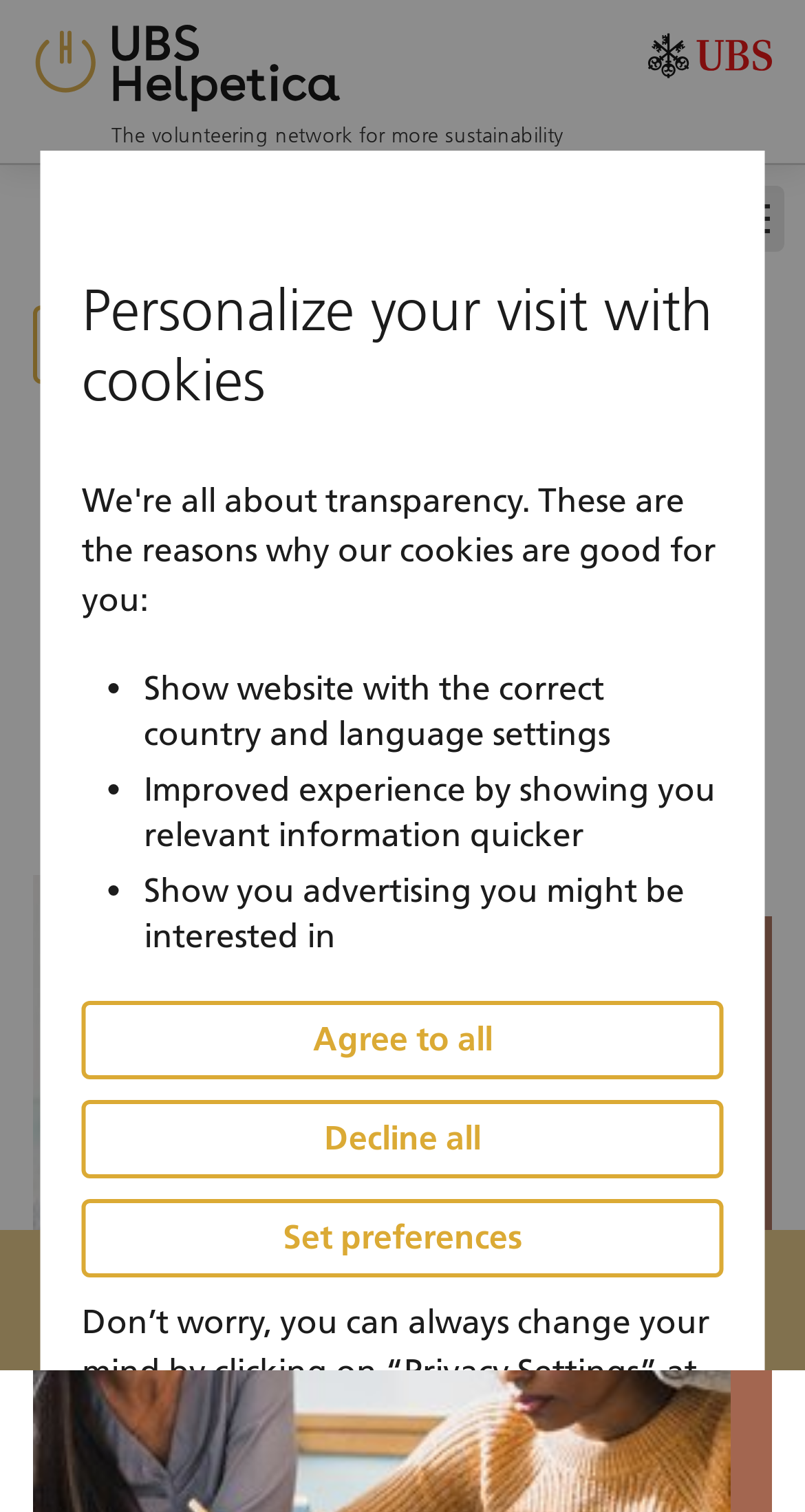Identify the bounding box coordinates necessary to click and complete the given instruction: "Register for mentoring".

[0.336, 0.833, 0.664, 0.887]